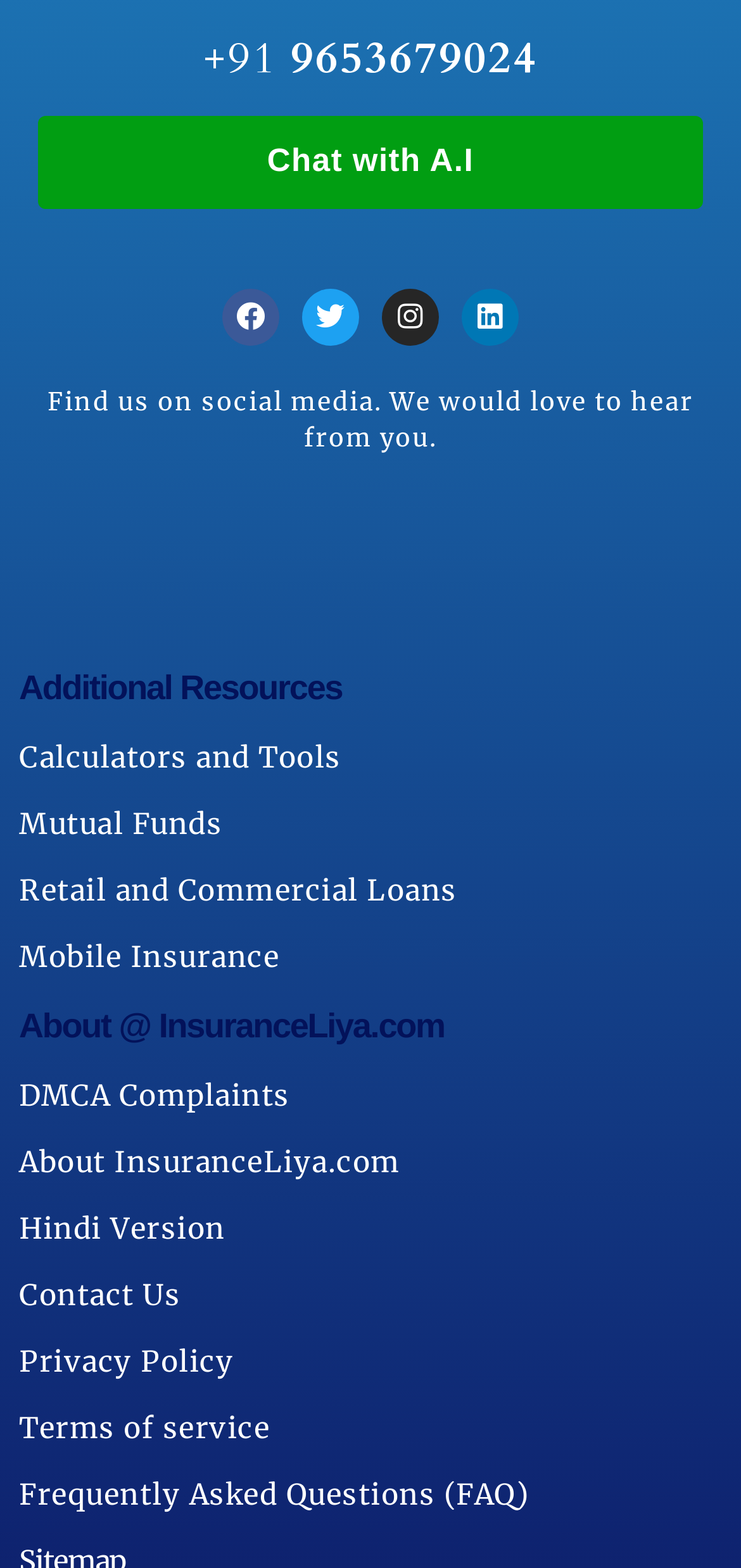Please provide the bounding box coordinates for the element that needs to be clicked to perform the instruction: "View Calculators and Tools". The coordinates must consist of four float numbers between 0 and 1, formatted as [left, top, right, bottom].

[0.026, 0.471, 0.46, 0.494]